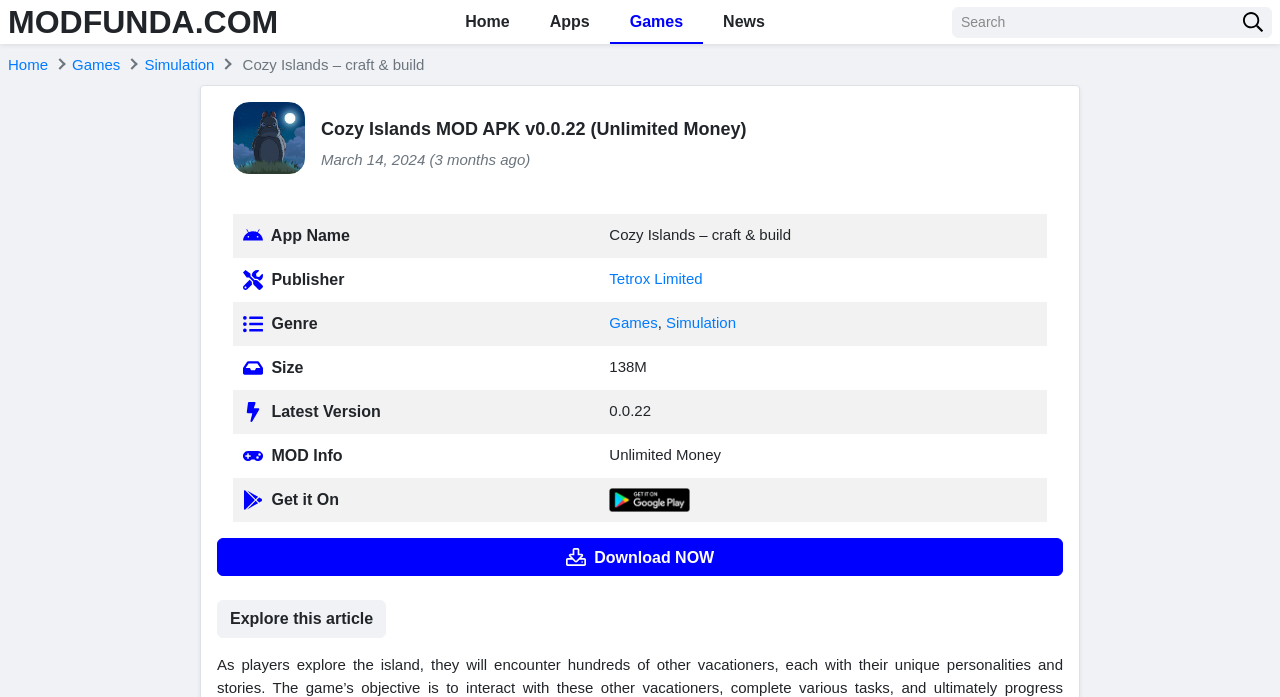Who is the publisher of the game?
Provide an in-depth answer to the question, covering all aspects.

The publisher of the game can be found in the table cell 'Tetrox Limited' which is under the row header 'Publisher'.